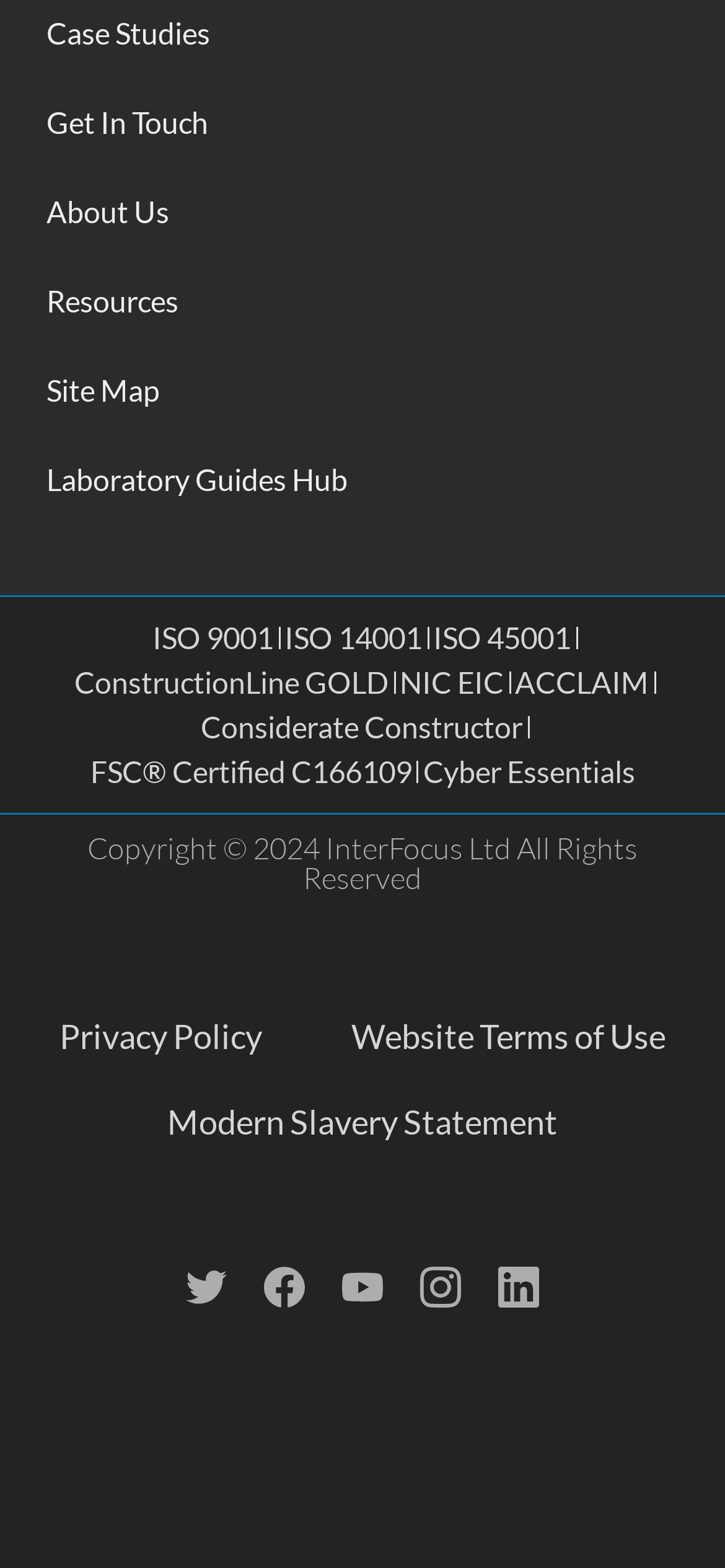What social media platforms does InterFocus Ltd have?
Look at the image and answer the question with a single word or phrase.

Twitter, Facebook, YouTube, Instagram, LinkedIn